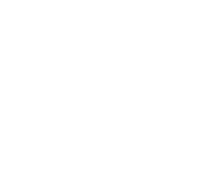Please provide a brief answer to the question using only one word or phrase: 
What is the purpose of the 'RELATED PRODUCTS' section?

To enhance the barbecue and pizza-making experience